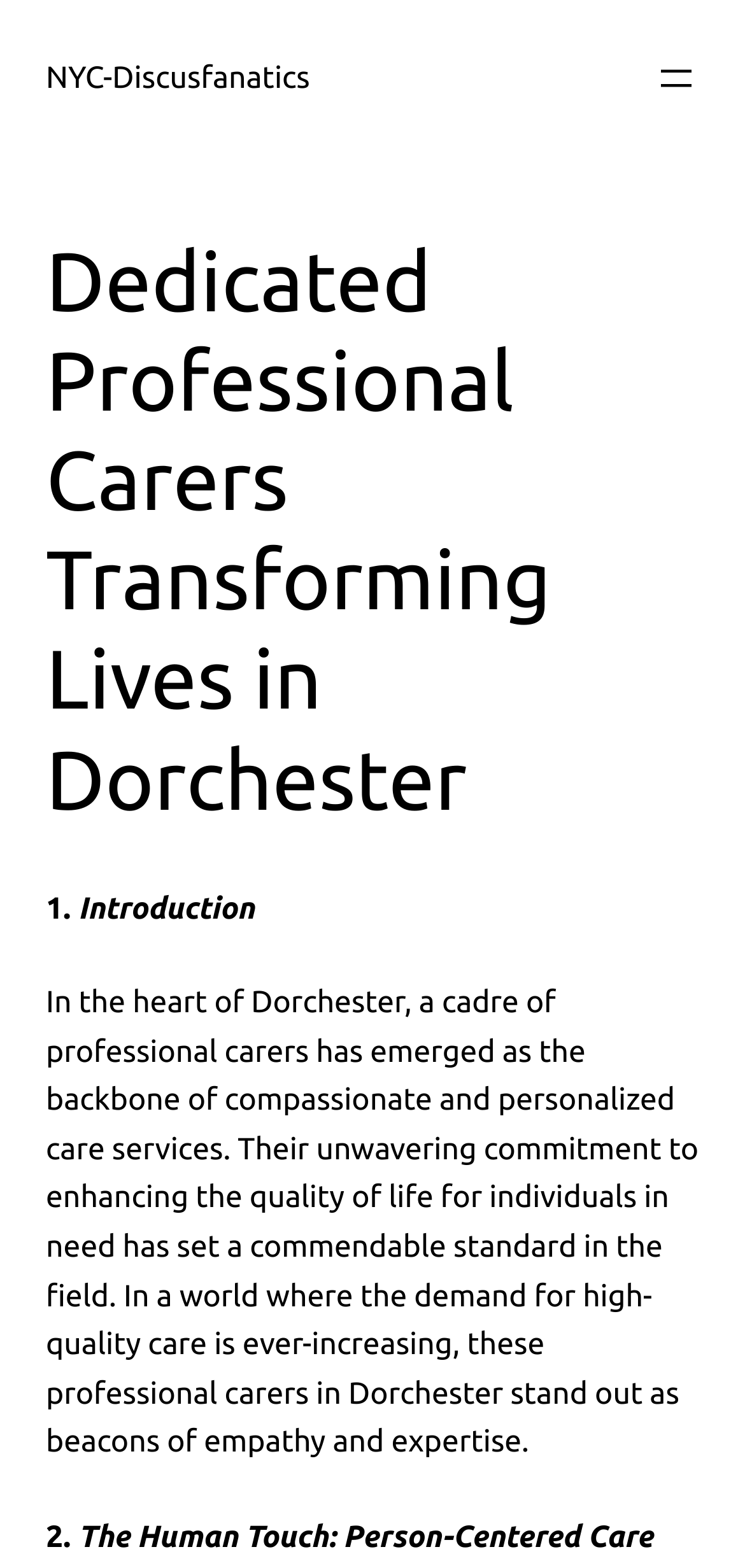Answer the question below with a single word or a brief phrase: 
What is the location of the professional carers?

Dorchester